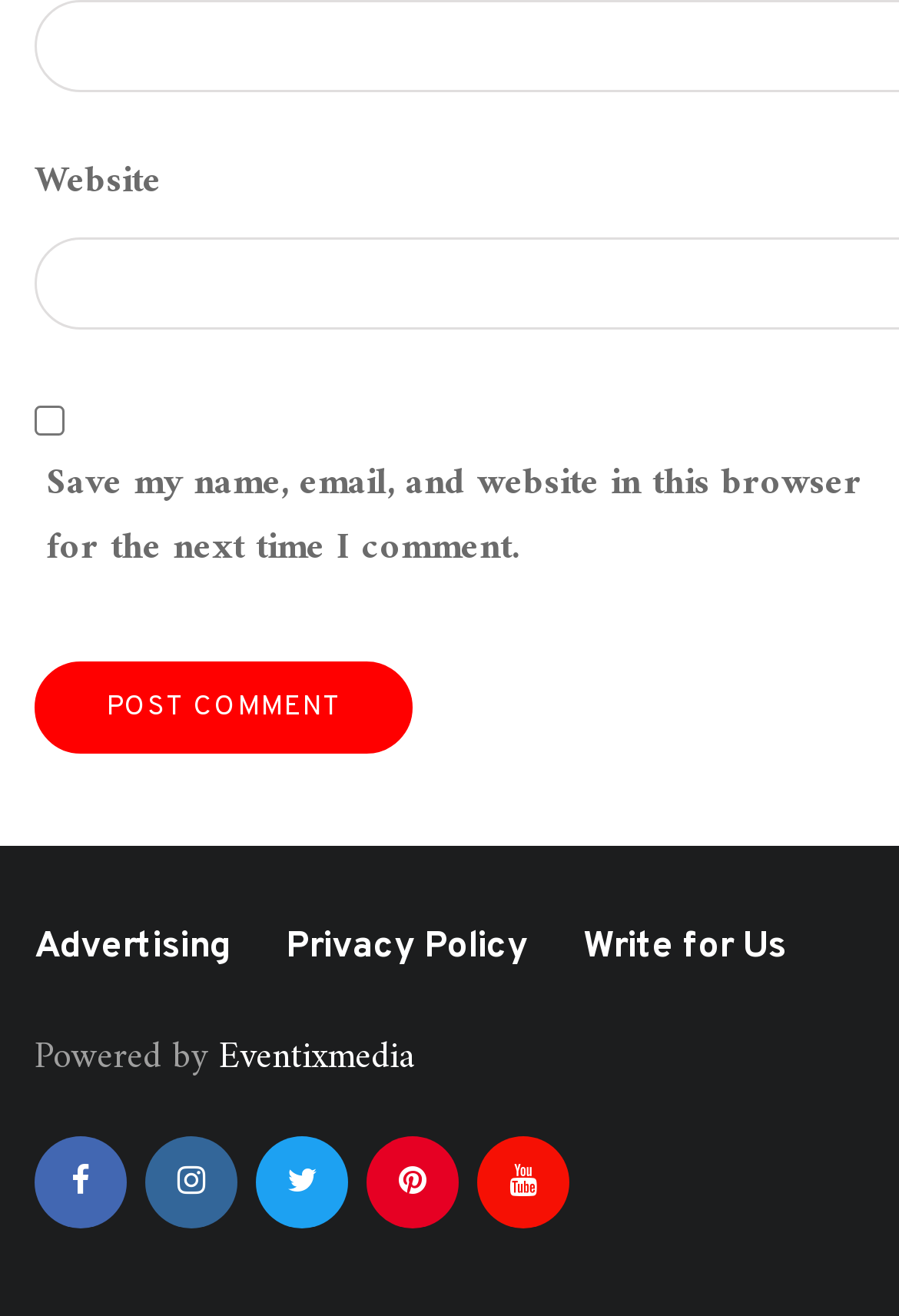Use a single word or phrase to answer the following:
How many social media links are there?

4